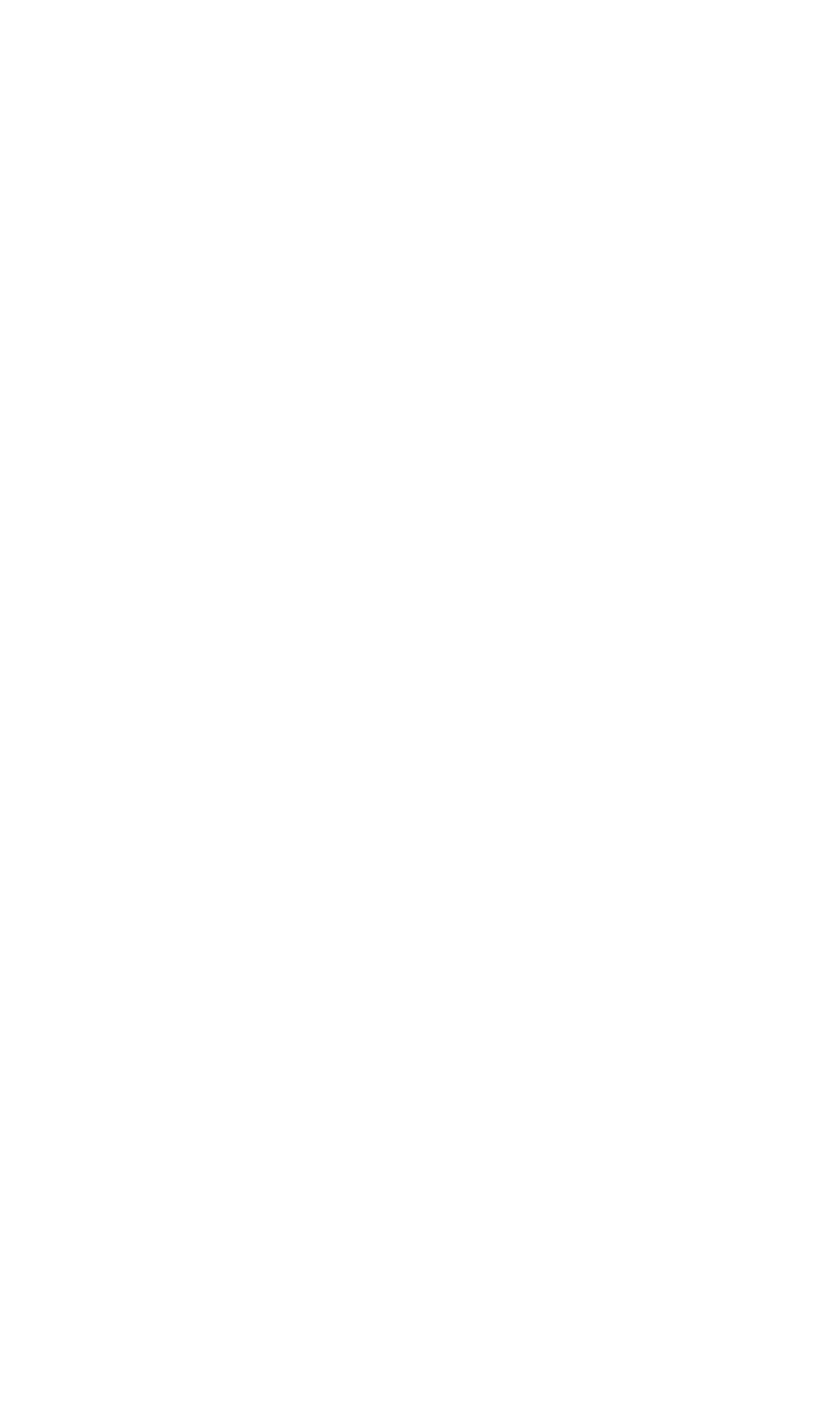Please provide a one-word or phrase answer to the question: 
How many links are available in the footer section?

5